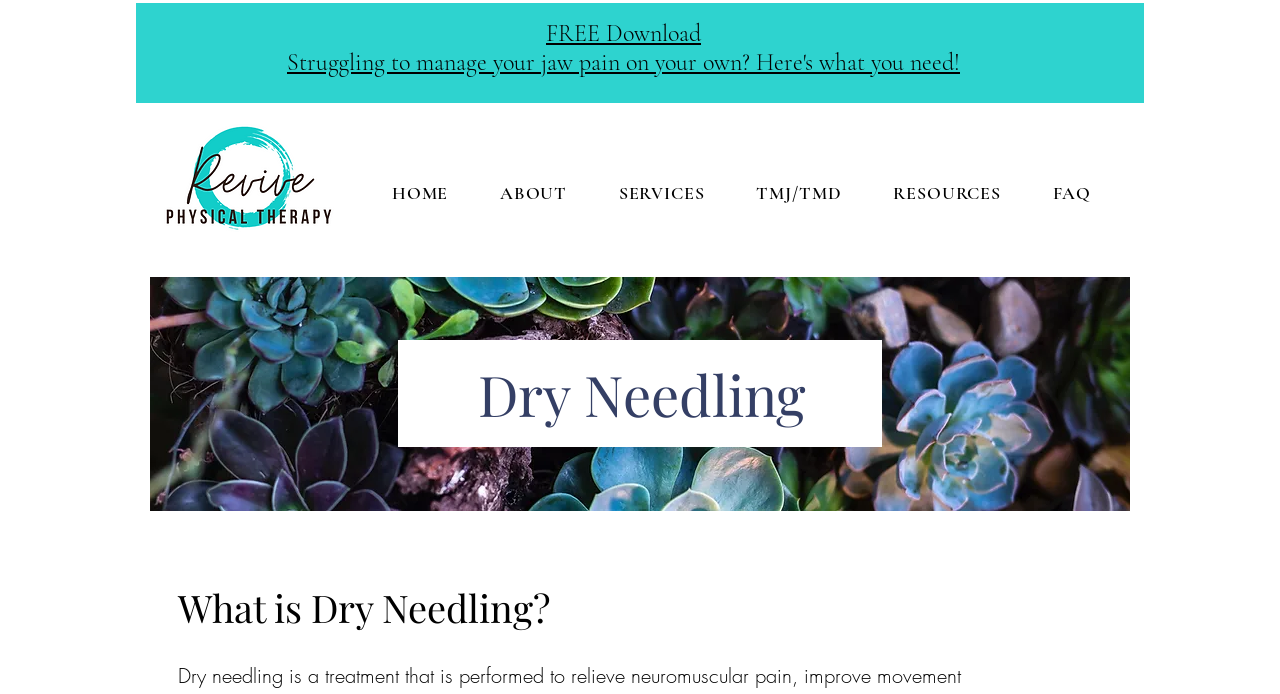What is the main service offered by Revive Physical Therapy?
Please respond to the question thoroughly and include all relevant details.

Based on the webpage, Revive Physical Therapy is a physical therapist in Stonington, Connecticut, and it offers various services including dry needling, TMJ/TMD, and more. The navigation menu at the top of the page lists 'SERVICES' as one of the main categories, indicating that physical therapy is a primary service offered by Revive Physical Therapy.